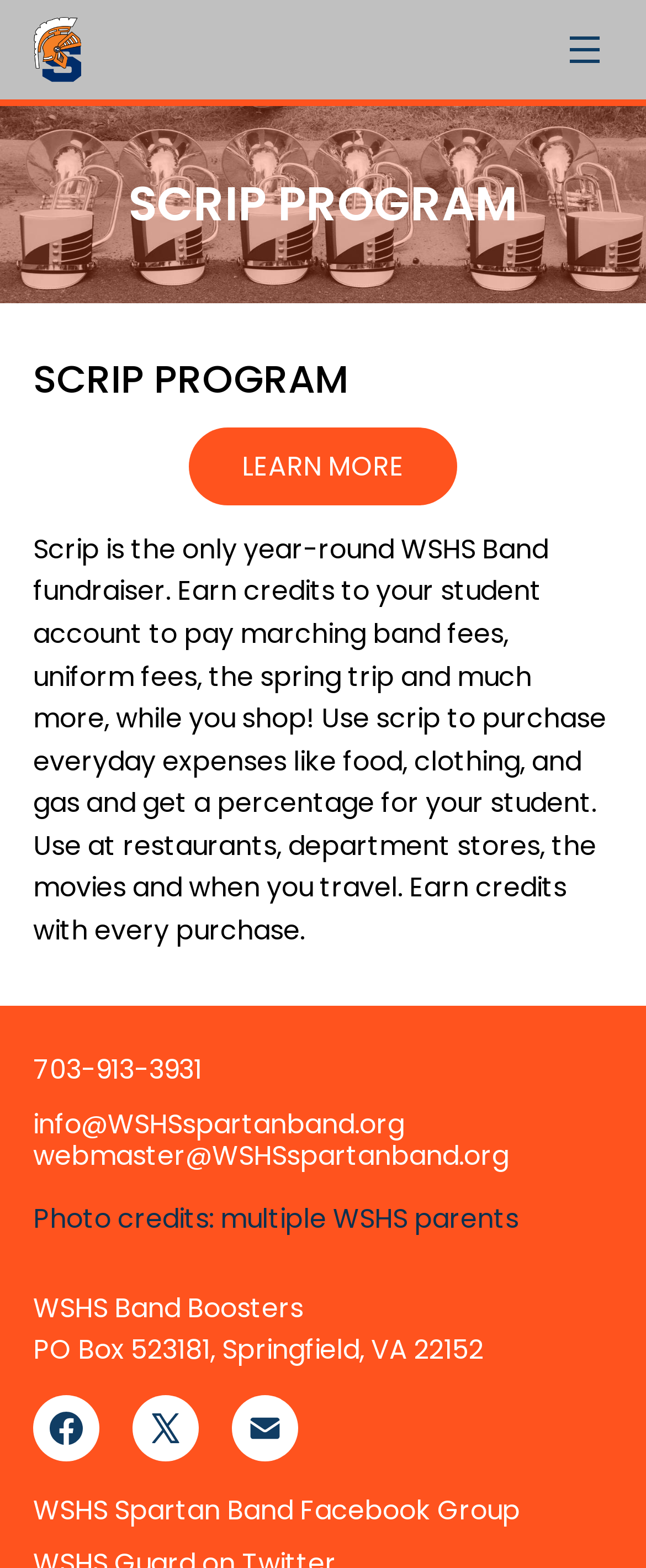Using the description "703-913-3931", locate and provide the bounding box of the UI element.

[0.051, 0.67, 0.313, 0.695]